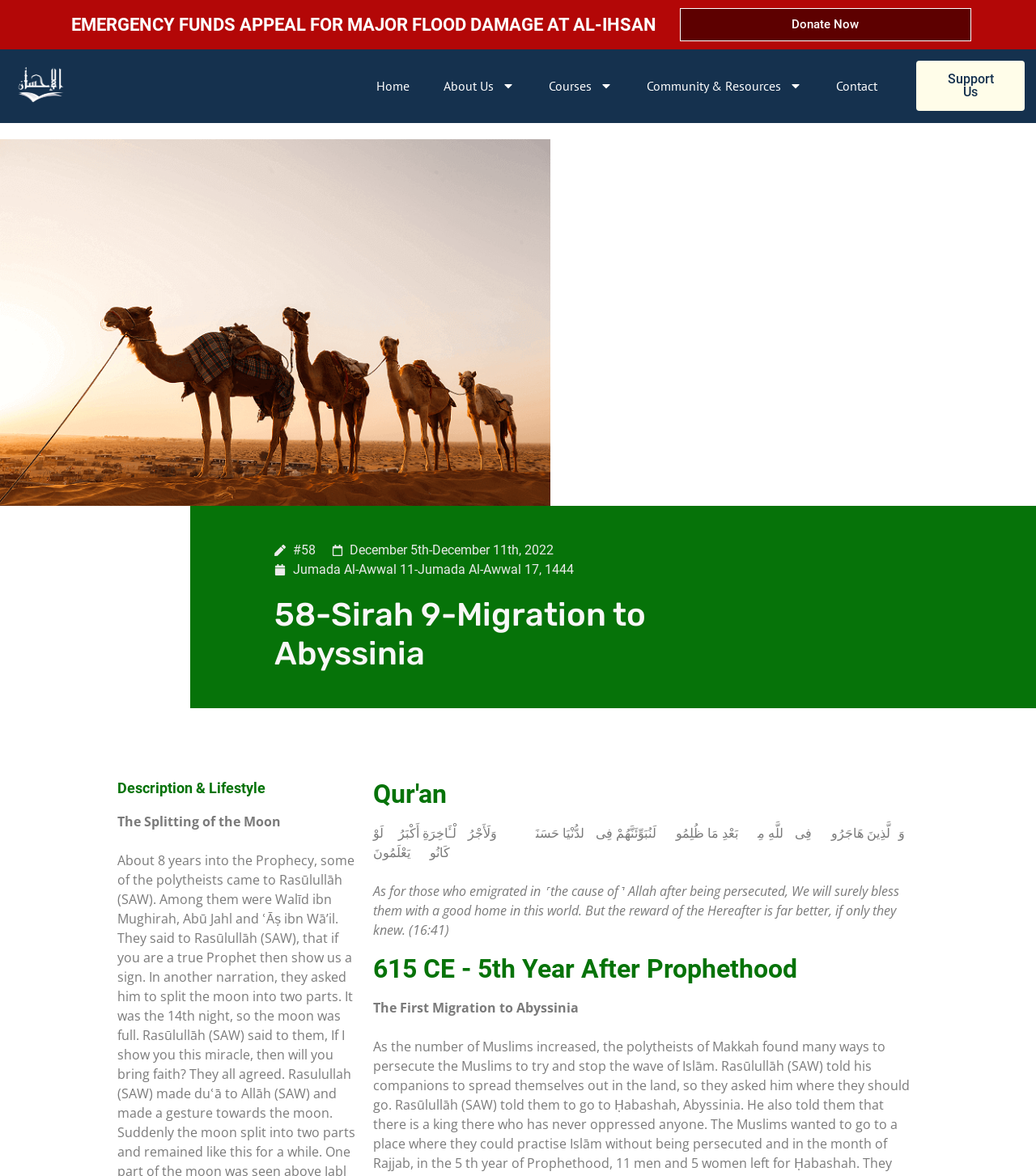Use a single word or phrase to answer the question: 
What is the date range mentioned?

December 5th-December 11th, 2022